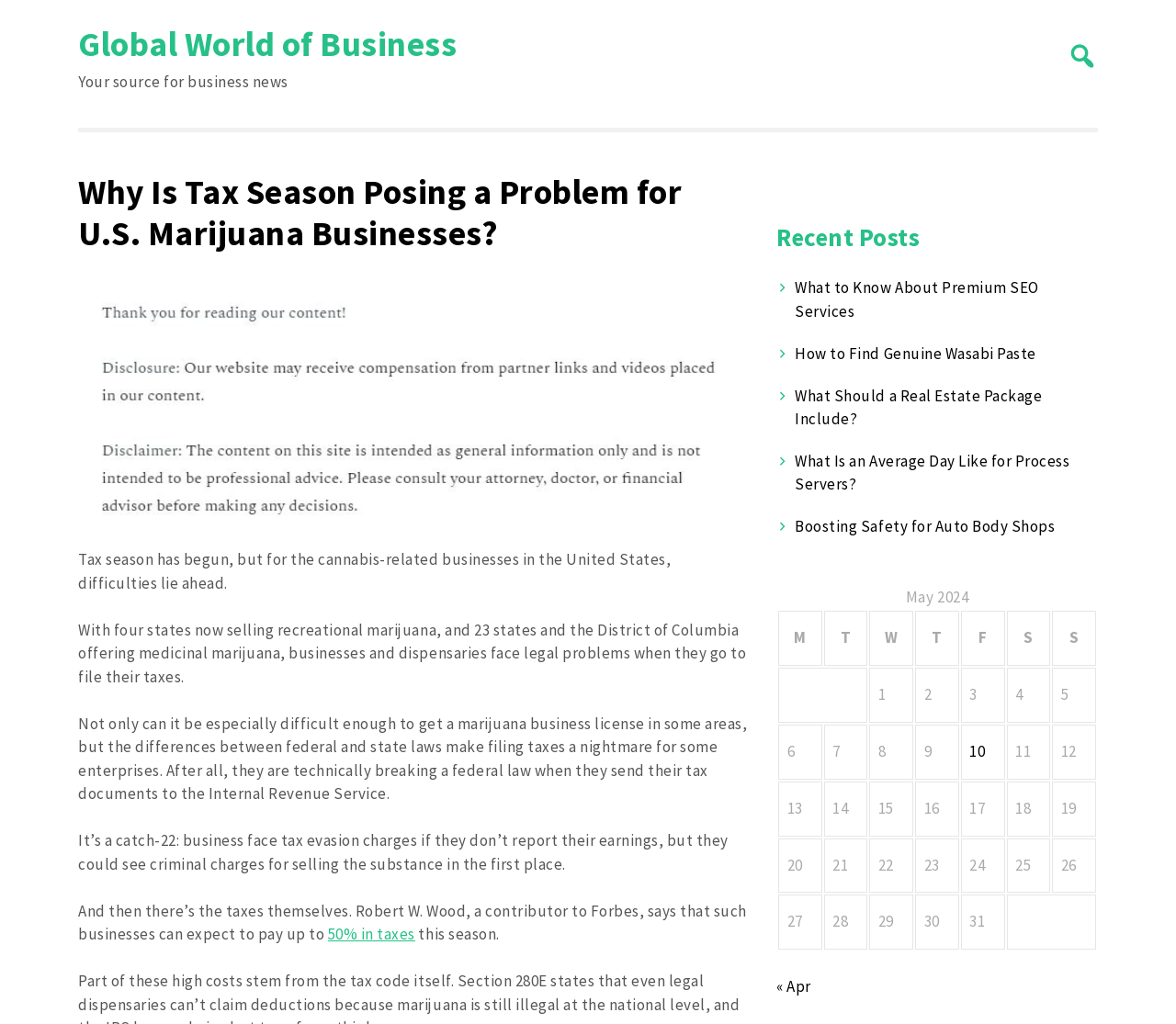What is the name of the contributor to Forbes mentioned in the article?
We need a detailed and exhaustive answer to the question. Please elaborate.

The webpage content mentions that 'Robert W. Wood, a contributor to Forbes, says that such businesses can expect to pay up to 50% in taxes this season.' This implies that the name of the contributor to Forbes mentioned in the article is Robert W. Wood.